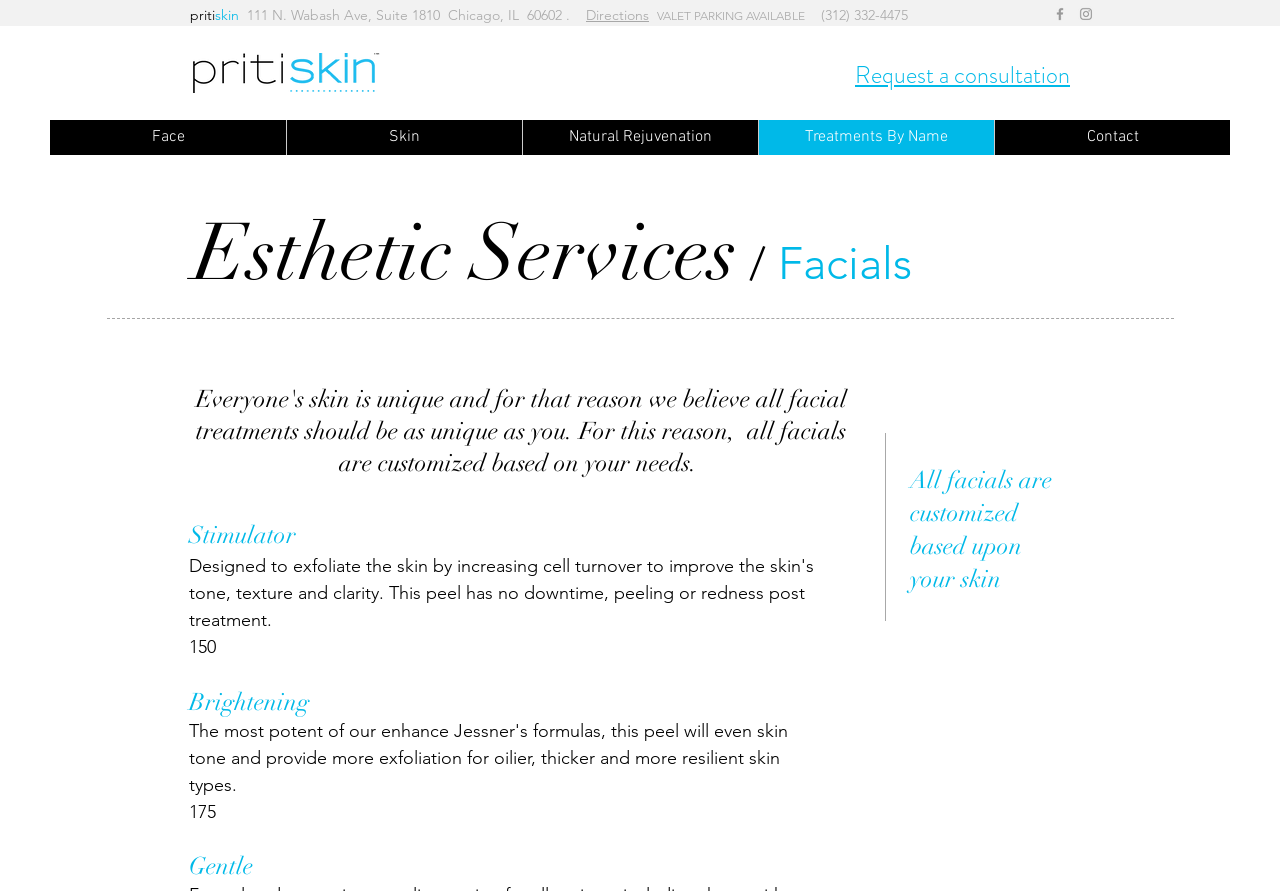Please provide a detailed answer to the question below by examining the image:
What is the purpose of the 'Request a consultation' link?

I found the purpose of the 'Request a consultation' link by looking at the heading element with the bounding box coordinates [0.542, 0.065, 0.836, 0.103] which contains the text 'Request a consultation' and the link element with the bounding box coordinates [0.668, 0.065, 0.836, 0.101] which is associated with the heading.